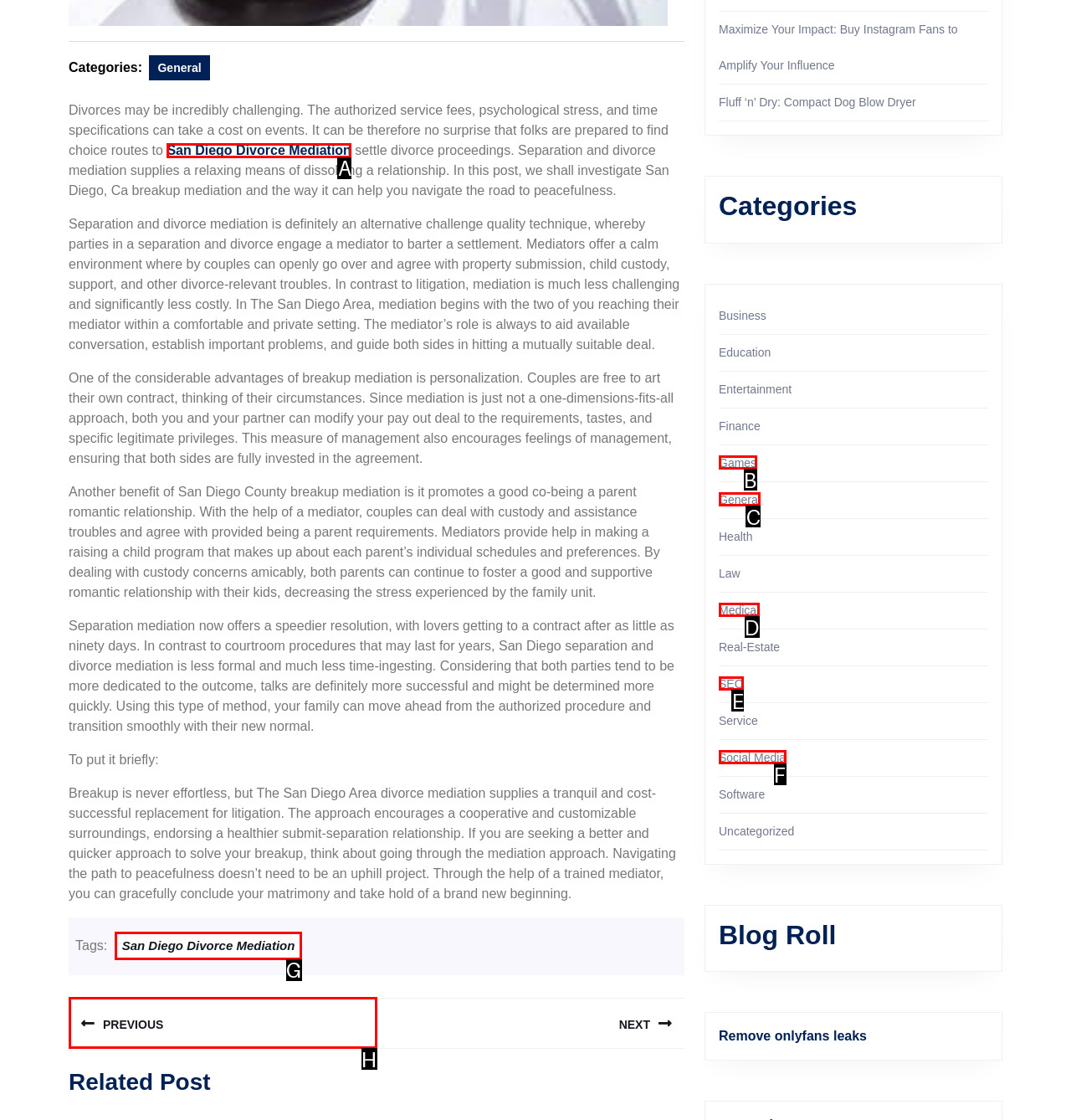Tell me which one HTML element best matches the description: Social Media
Answer with the option's letter from the given choices directly.

F